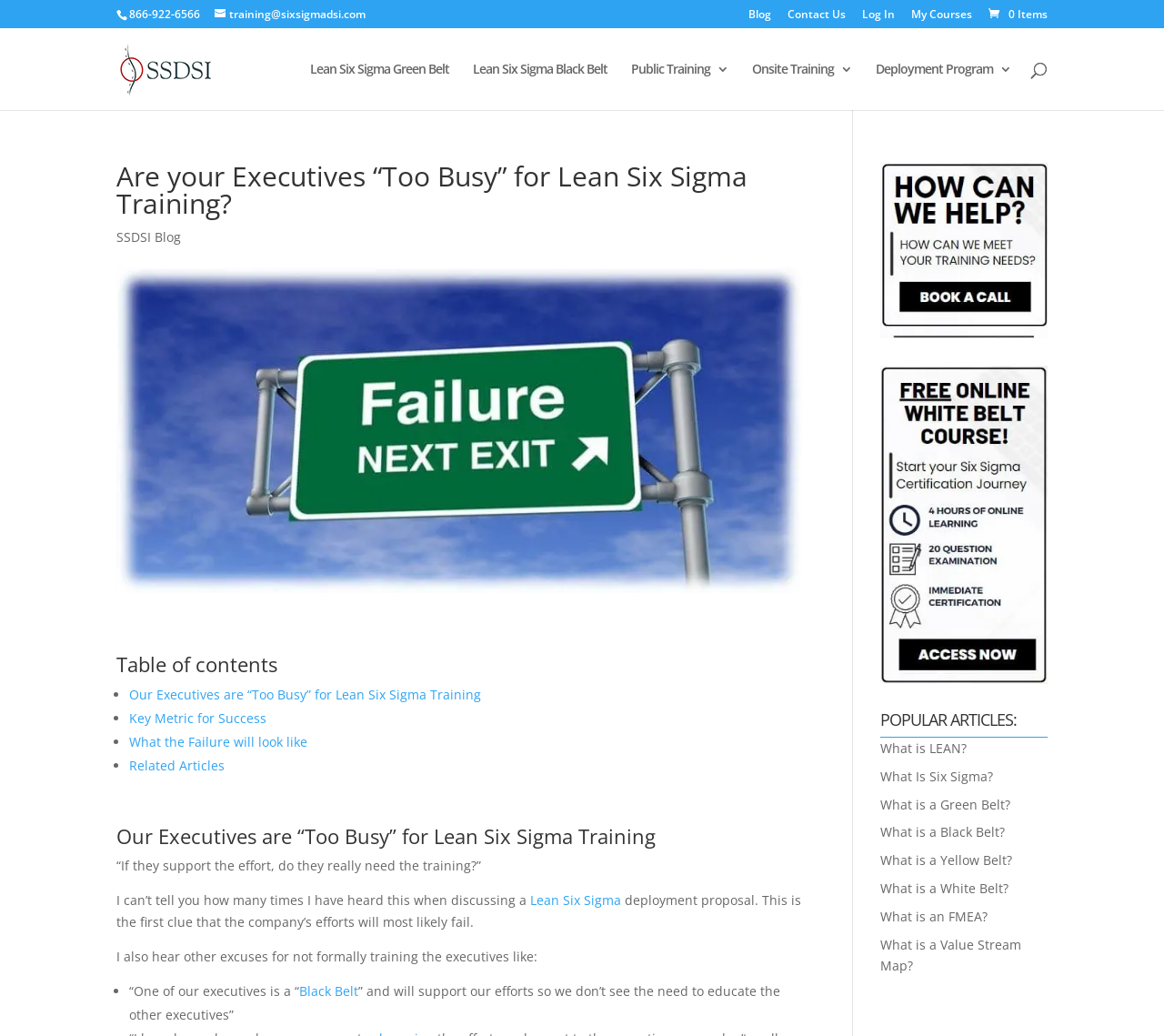Respond with a single word or short phrase to the following question: 
What is the last link in the 'POPULAR ARTICLES' section?

What is a Value Stream Map?